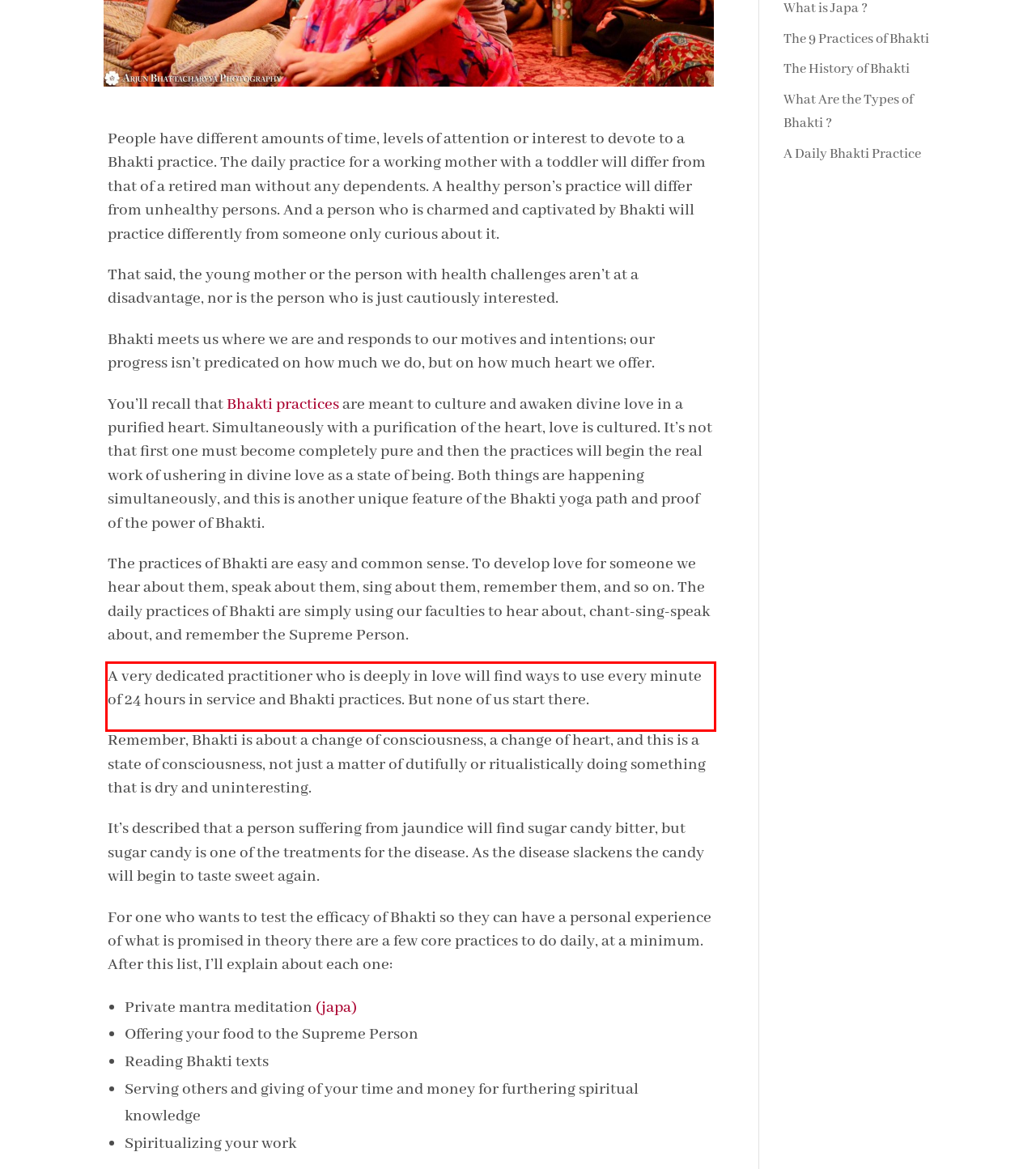Please identify the text within the red rectangular bounding box in the provided webpage screenshot.

A very dedicated practitioner who is deeply in love will find ways to use every minute of 24 hours in service and Bhakti practices. But none of us start there.